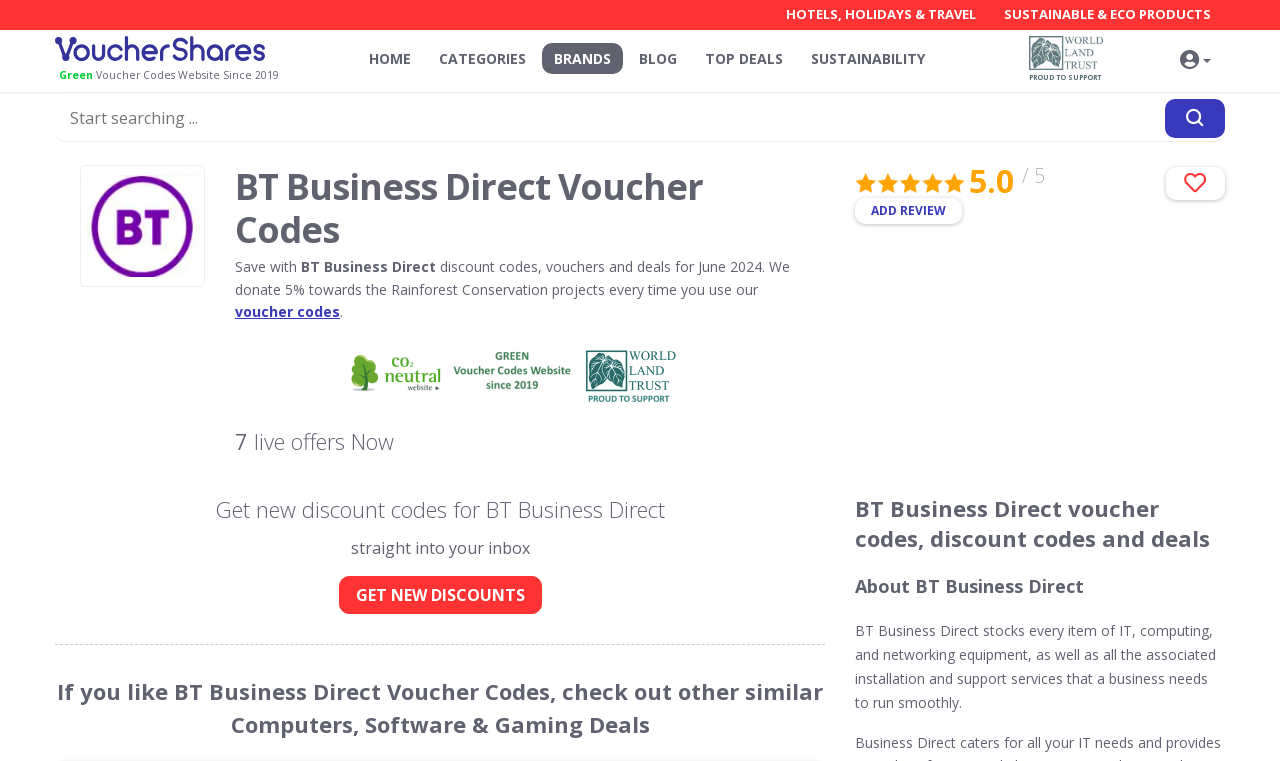Please specify the bounding box coordinates for the clickable region that will help you carry out the instruction: "Search for voucher codes".

[0.043, 0.124, 0.957, 0.187]